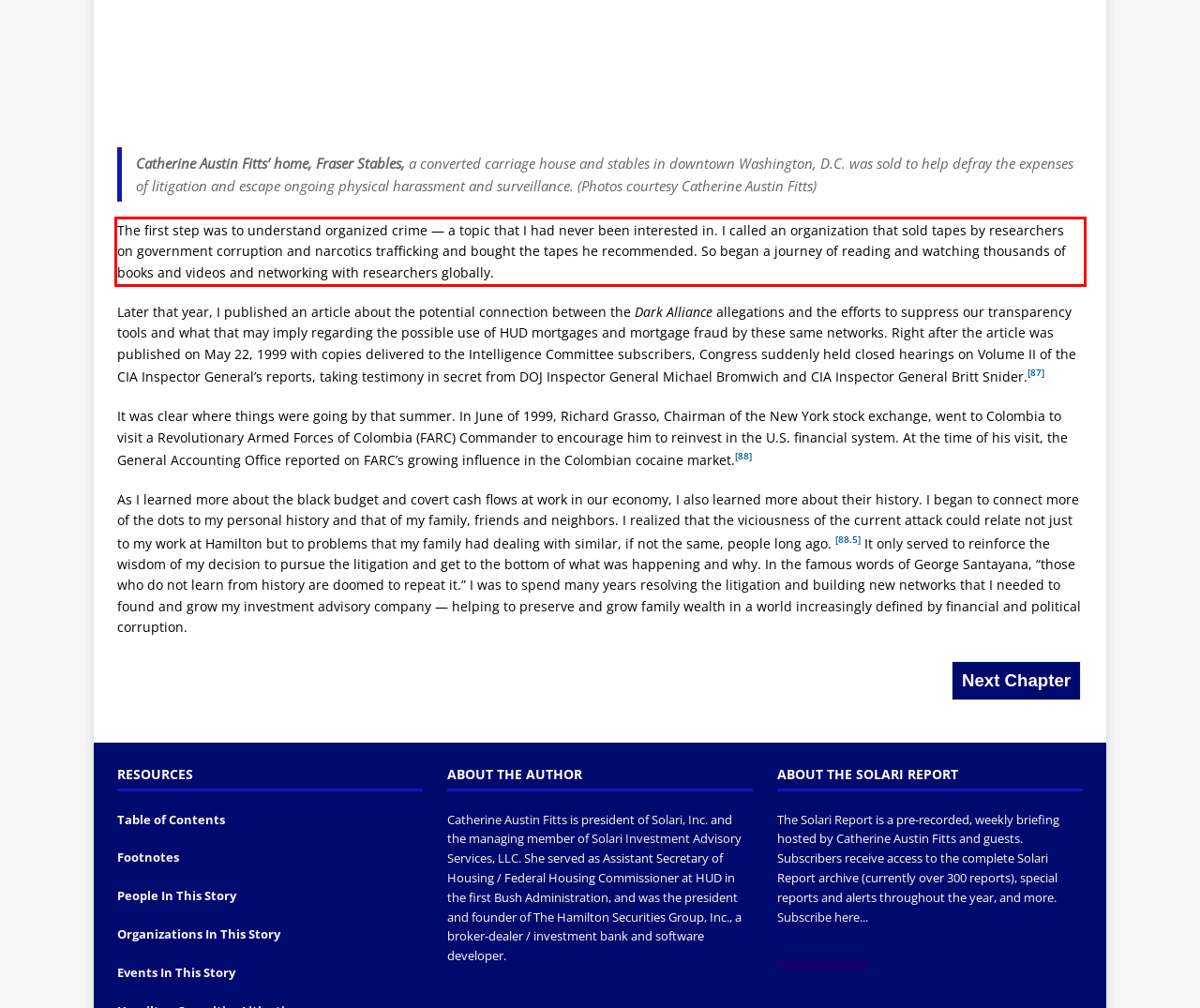Examine the webpage screenshot and use OCR to obtain the text inside the red bounding box.

The first step was to understand organized crime — a topic that I had never been interested in. I called an organization that sold tapes by researchers on government corruption and narcotics trafficking and bought the tapes he recommended. So began a journey of reading and watching thousands of books and videos and networking with researchers globally.